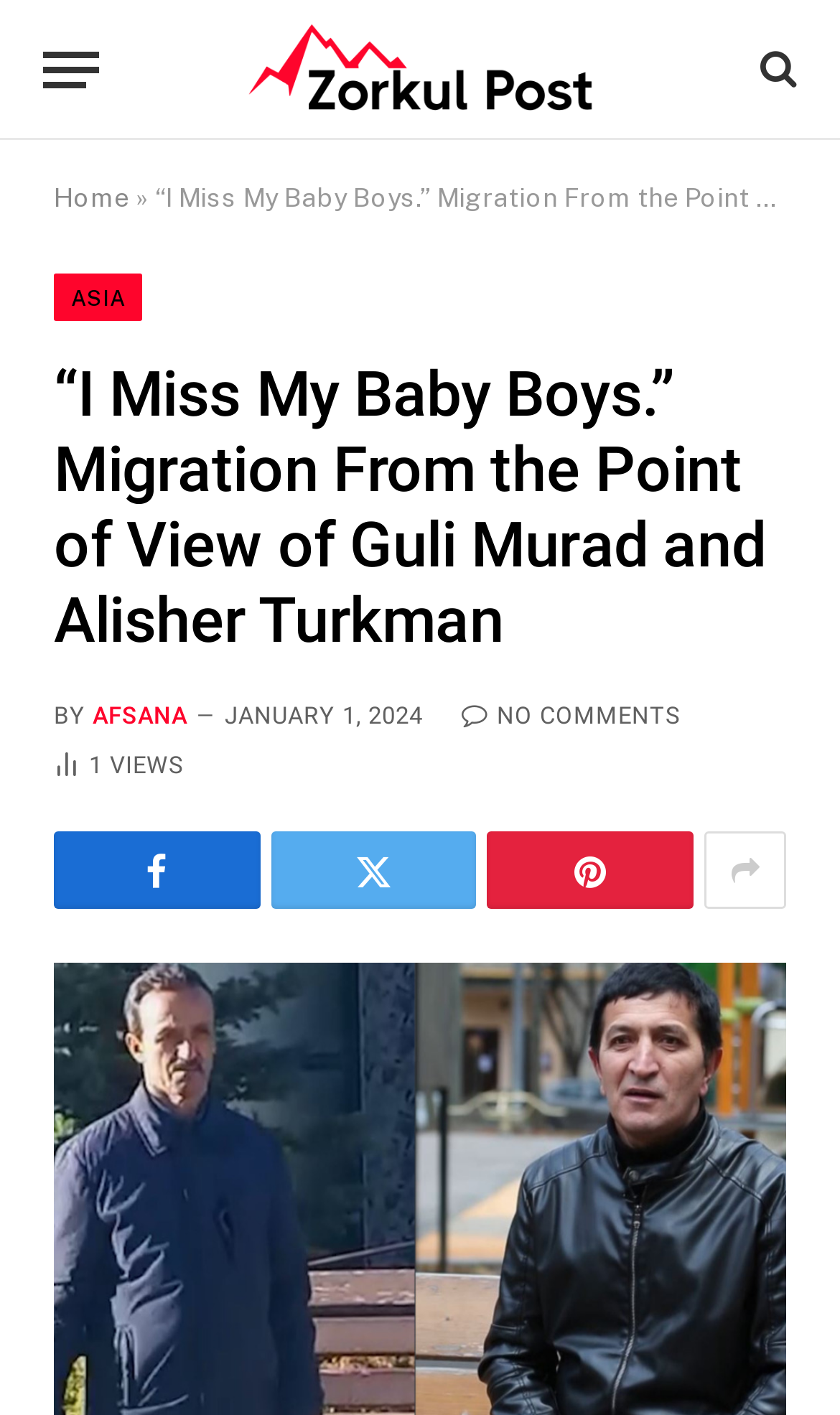Use a single word or phrase to answer the question:
What is the name of the website?

Zorkul Post